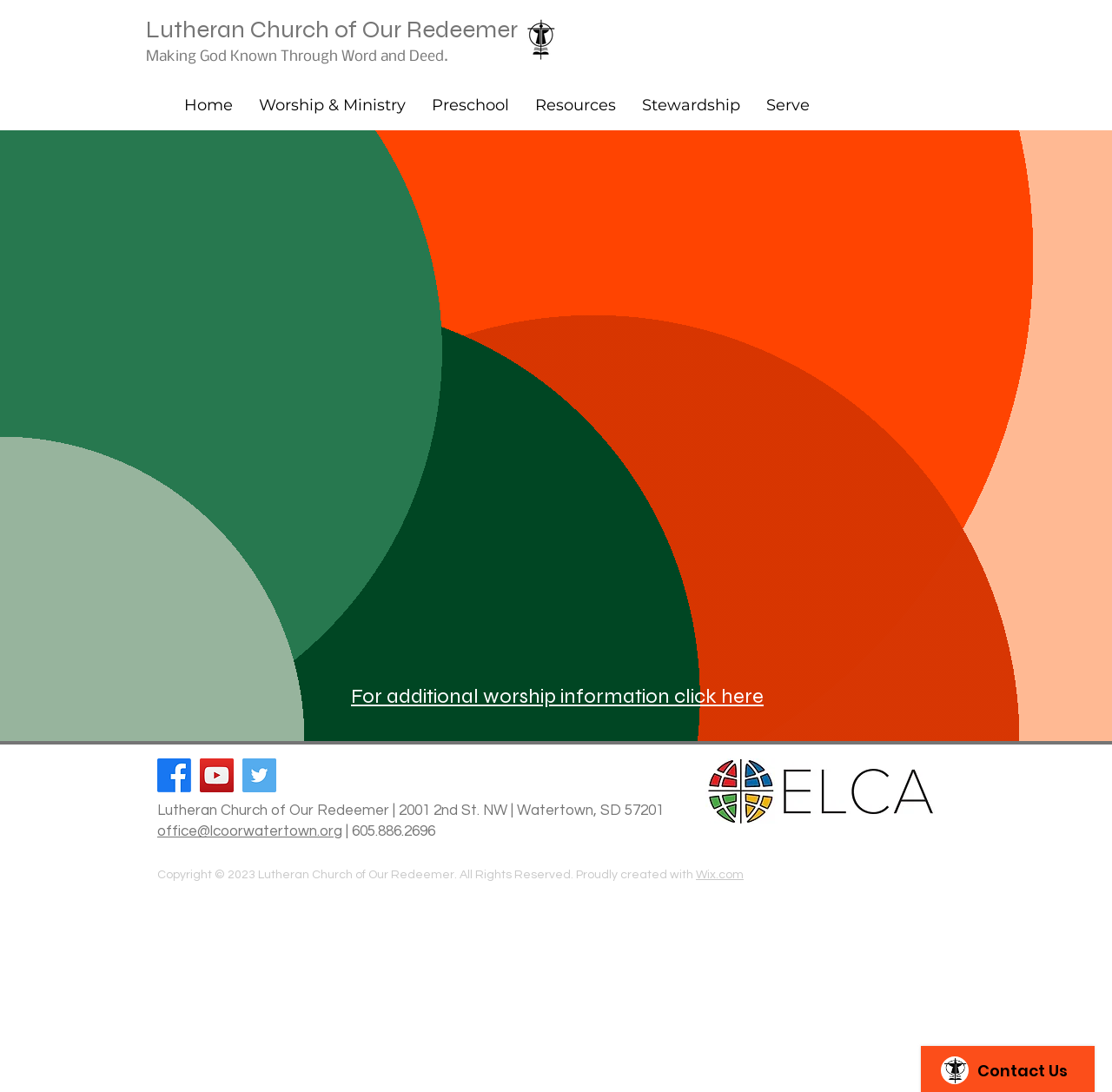Identify the bounding box coordinates of the area that should be clicked in order to complete the given instruction: "View product details of Jarrow Glutathione". The bounding box coordinates should be four float numbers between 0 and 1, i.e., [left, top, right, bottom].

None